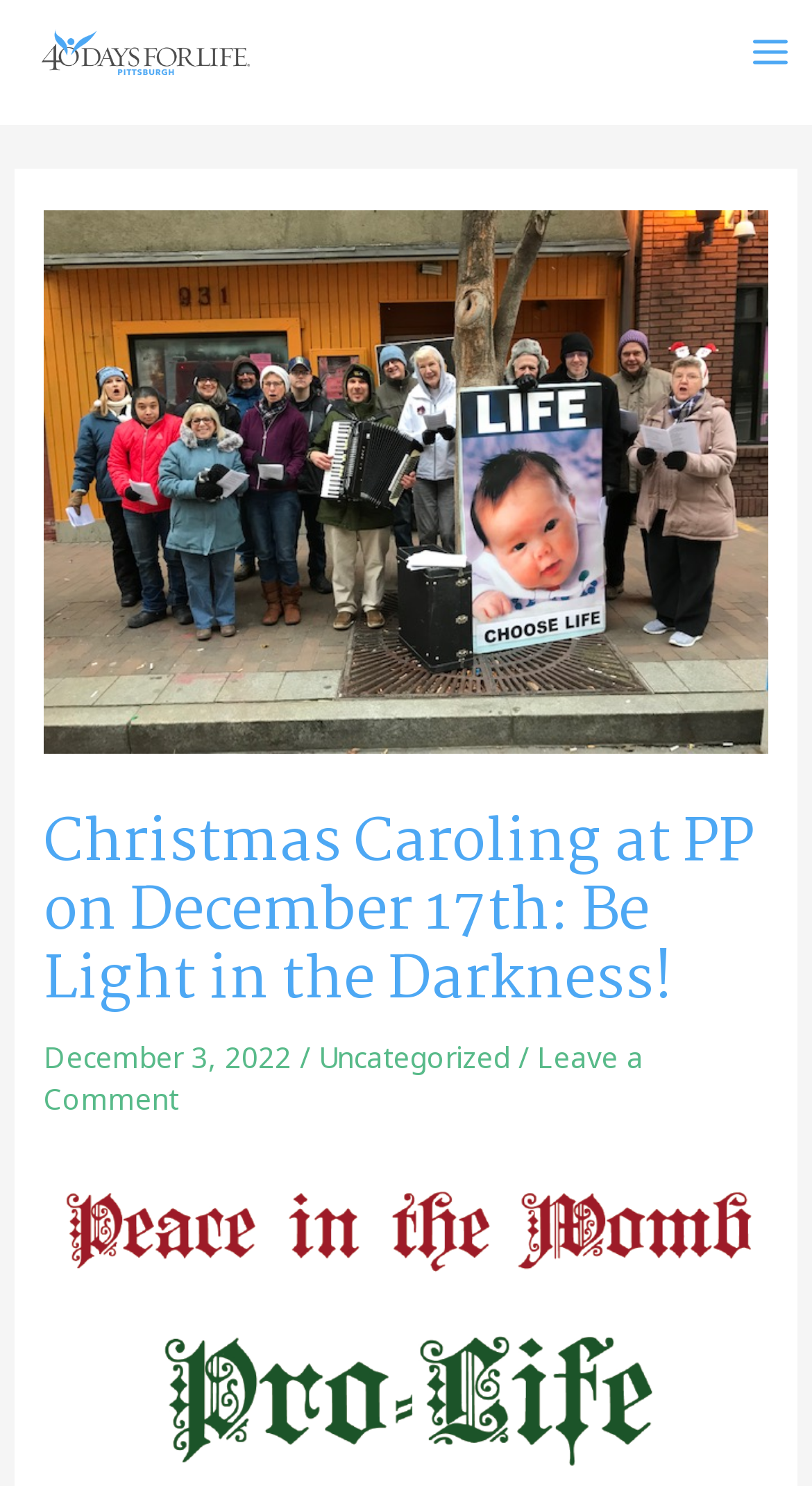Find the coordinates for the bounding box of the element with this description: "Main Menu".

[0.896, 0.007, 1.0, 0.063]